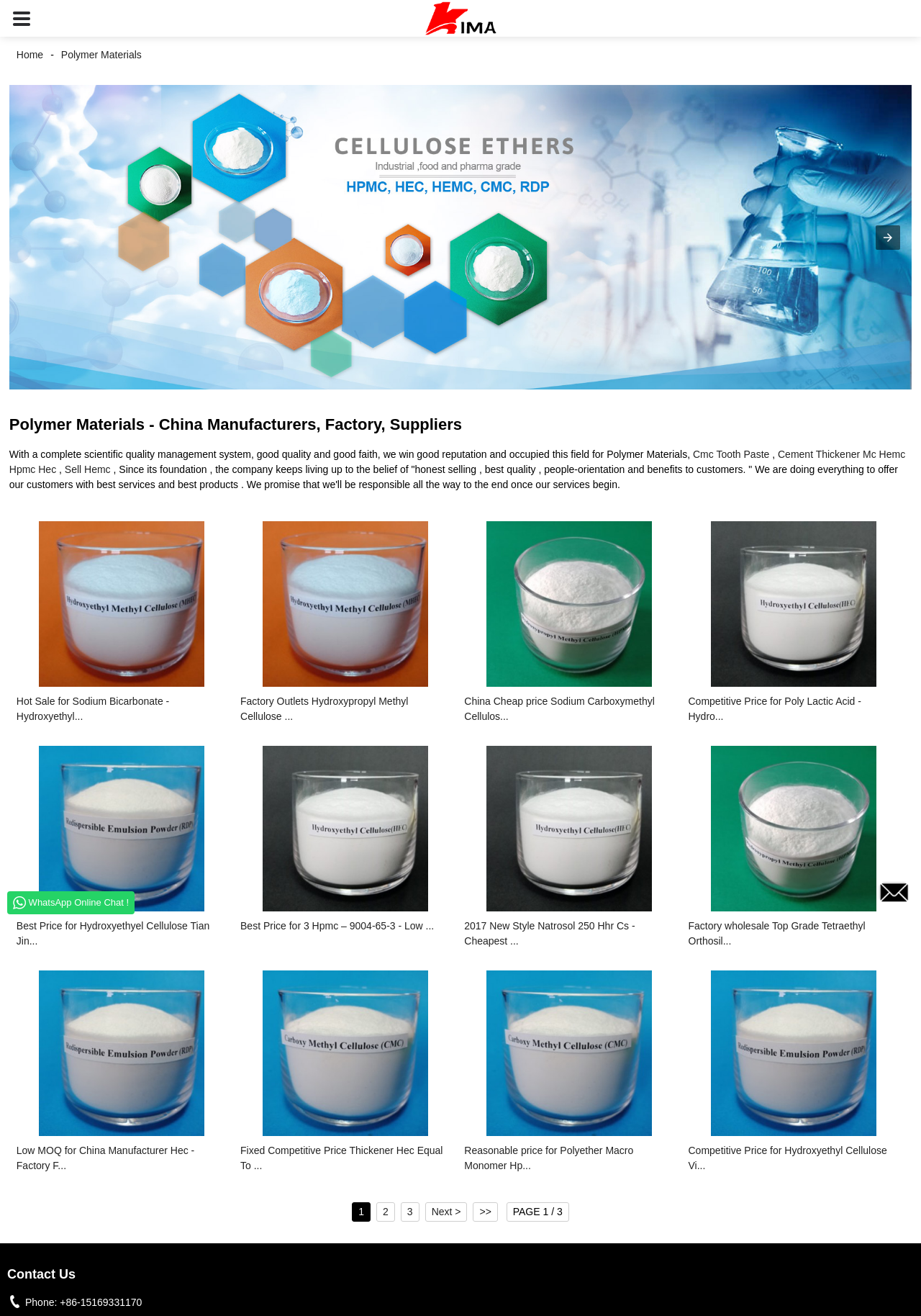Find the bounding box coordinates of the element's region that should be clicked in order to follow the given instruction: "Click the 'Next >' link". The coordinates should consist of four float numbers between 0 and 1, i.e., [left, top, right, bottom].

[0.461, 0.914, 0.507, 0.929]